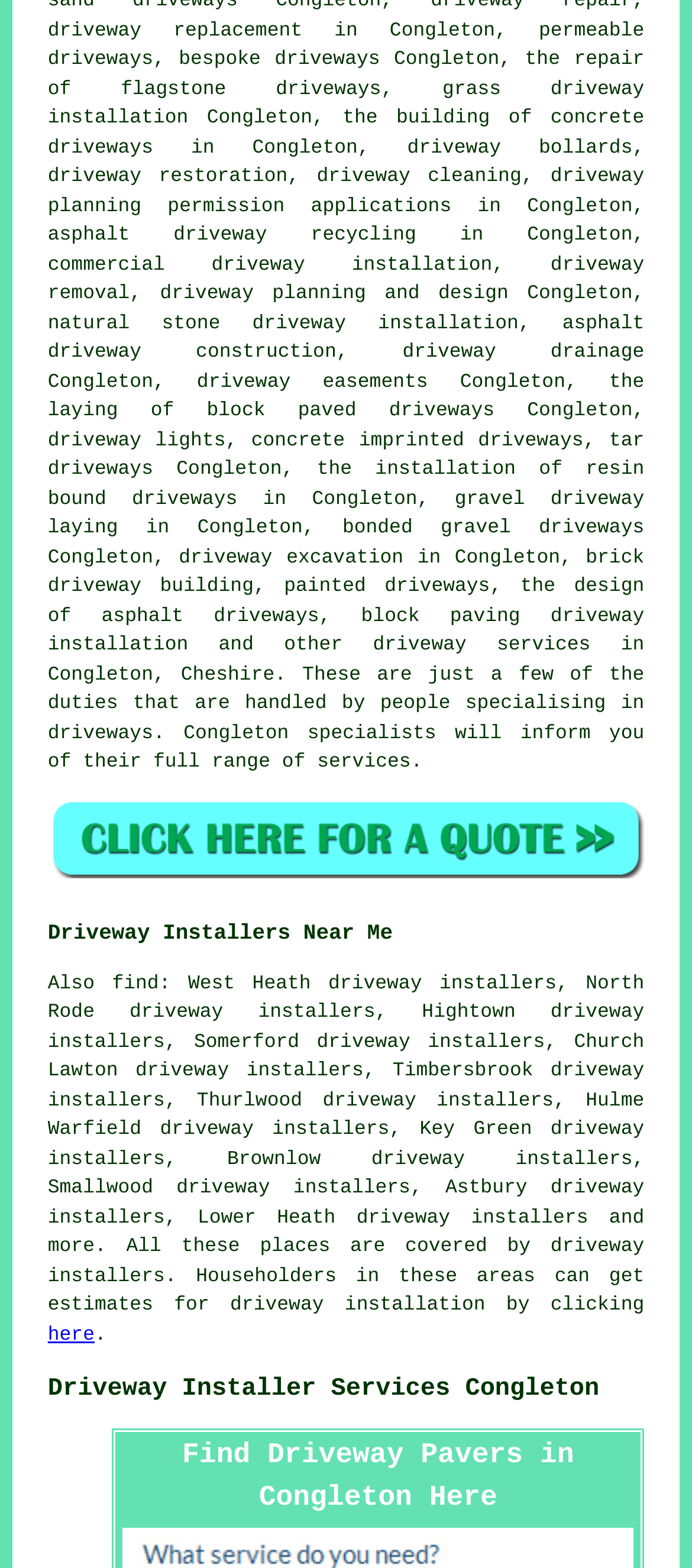What is the main topic of this webpage?
By examining the image, provide a one-word or phrase answer.

Driveway installation